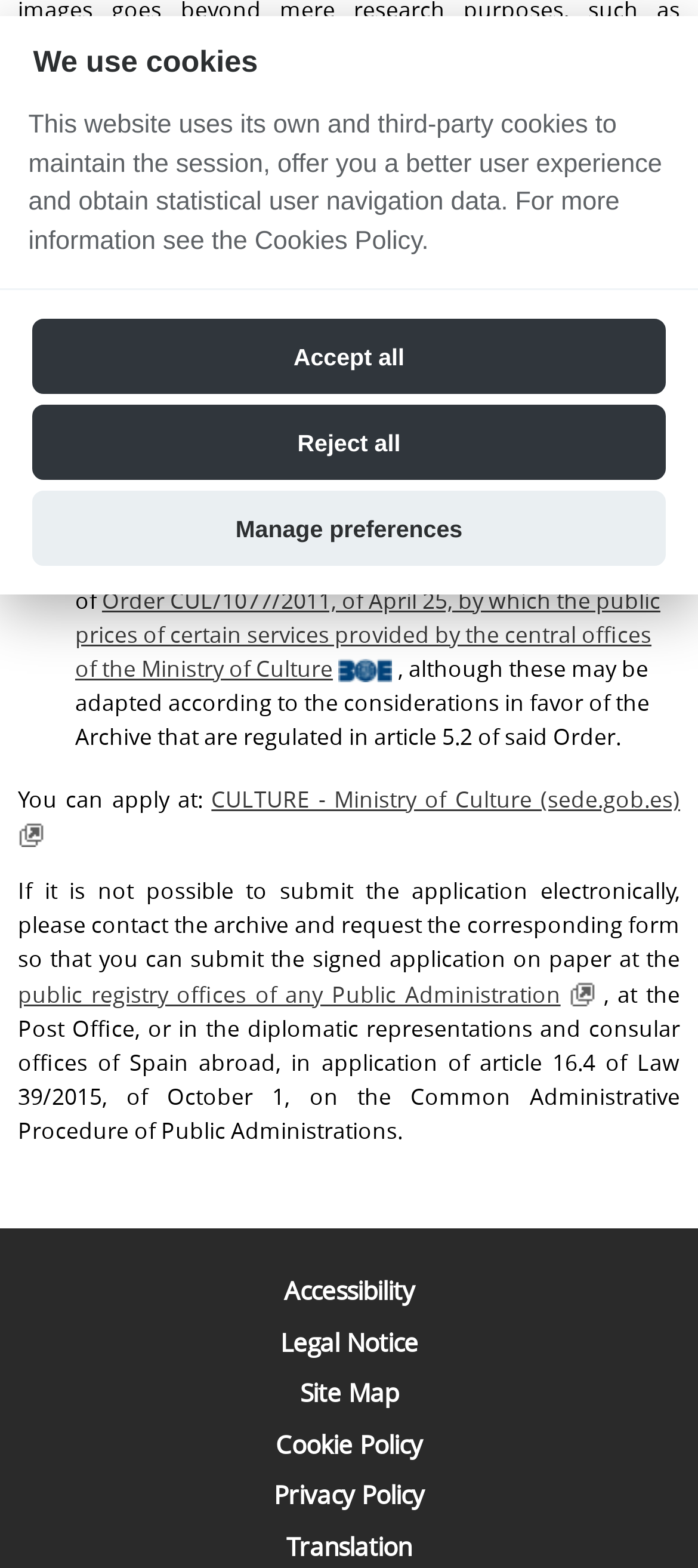Locate the UI element that matches the description Elections / Voter Info in the webpage screenshot. Return the bounding box coordinates in the format (top-left x, top-left y, bottom-right x, bottom-right y), with values ranging from 0 to 1.

None